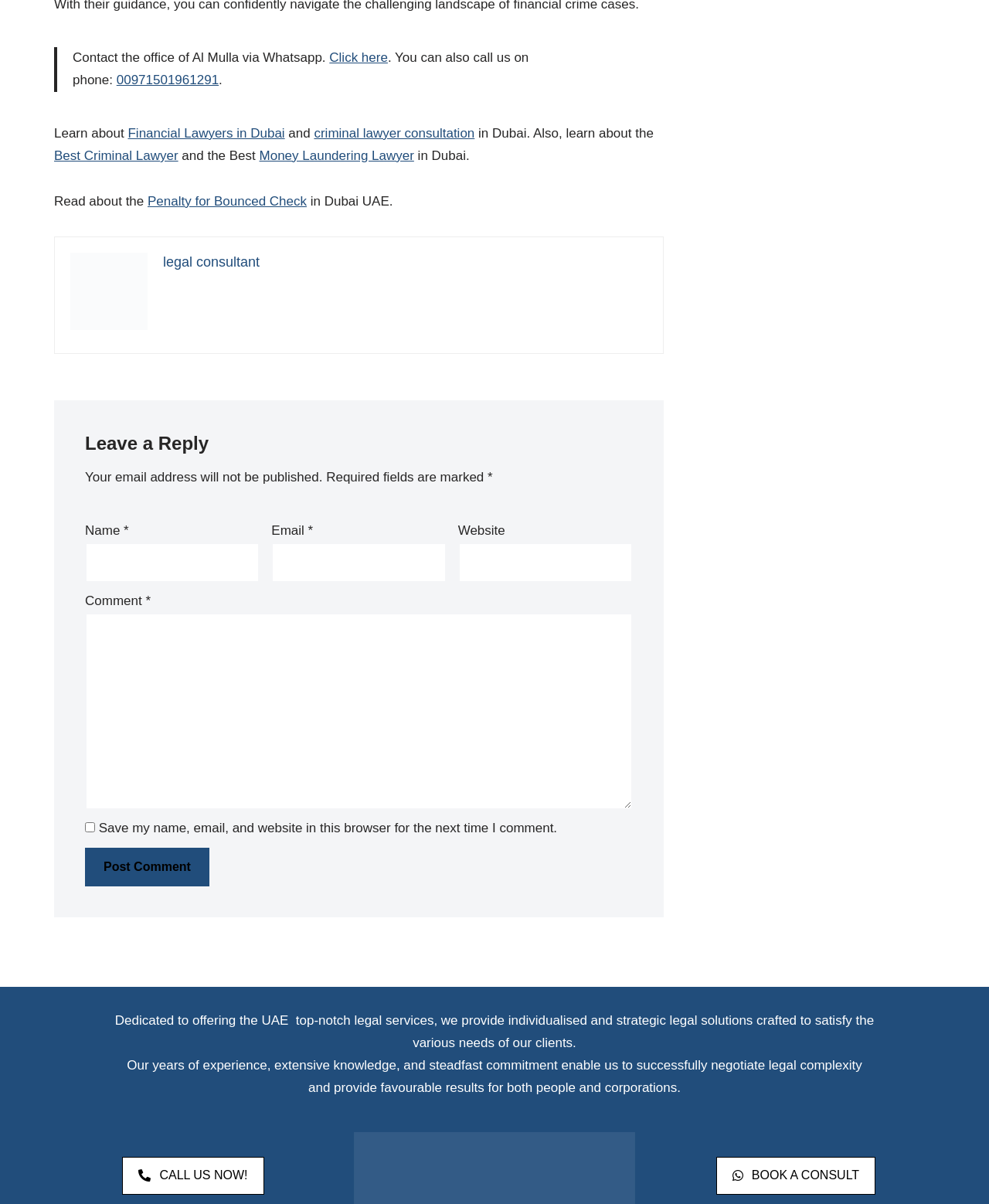What is the phone number to call the office?
Please provide a single word or phrase in response based on the screenshot.

00971501961291